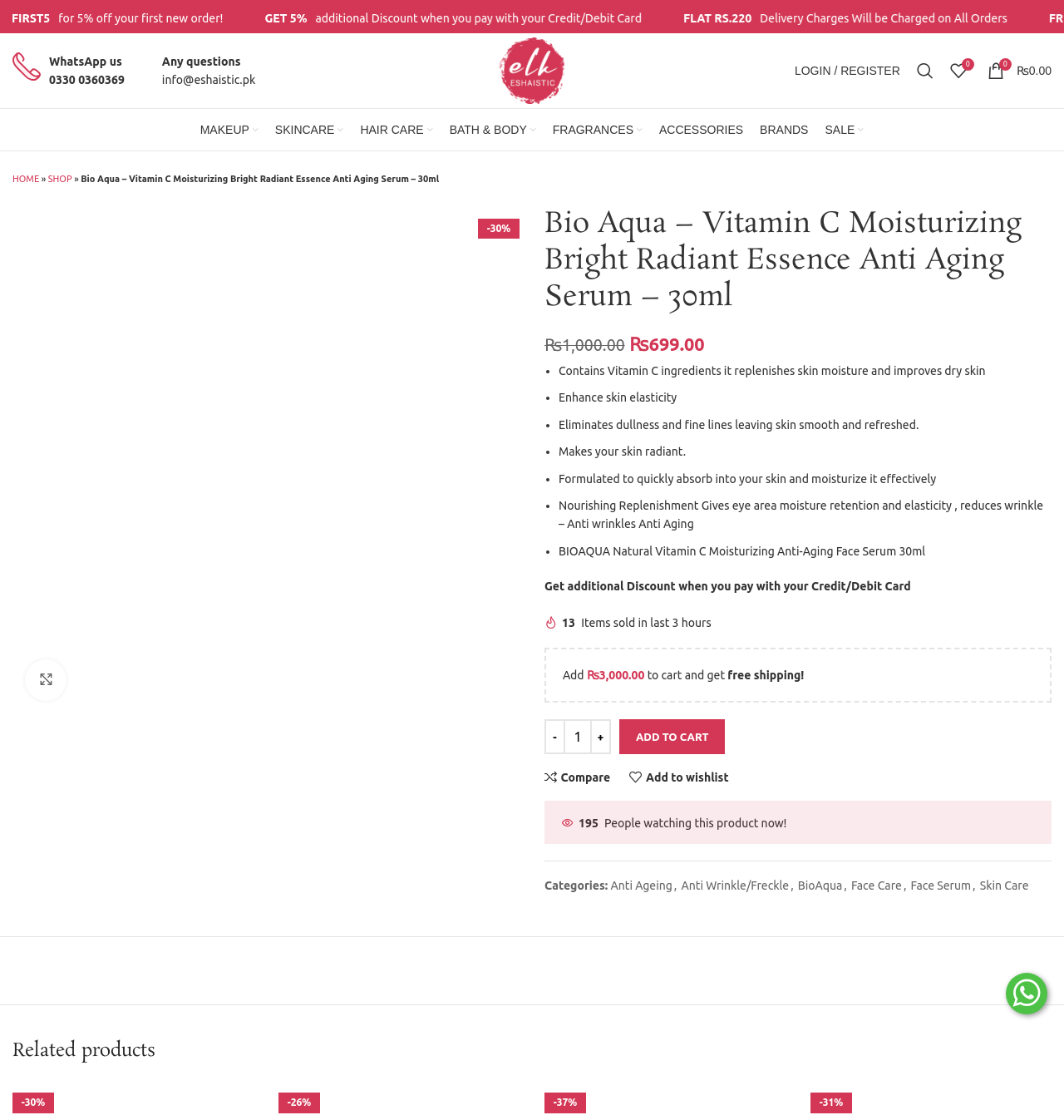Answer briefly with one word or phrase:
What is the discount on the original price?

30%